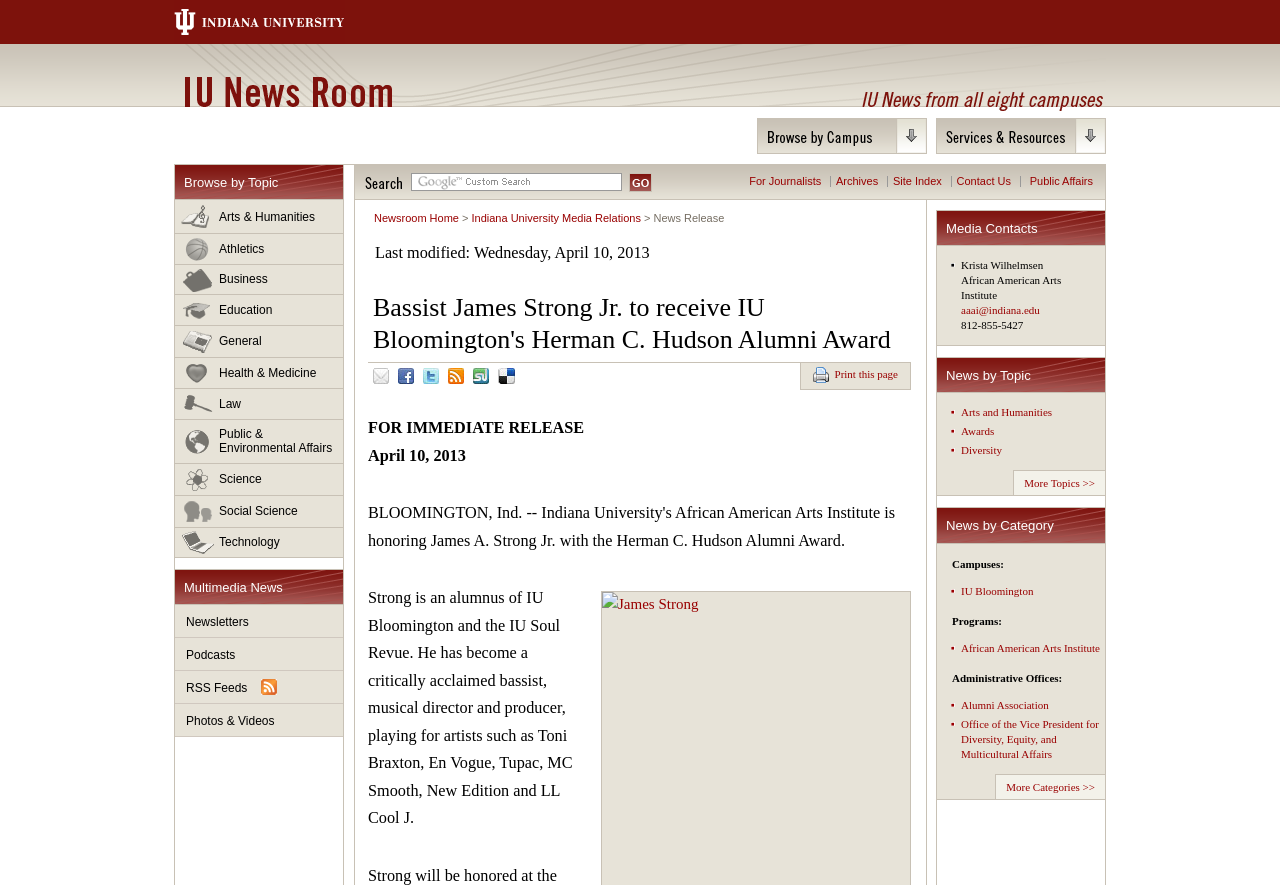What is the profession of James A. Strong Jr.?
Deliver a detailed and extensive answer to the question.

The question asks for the profession of James A. Strong Jr. By looking at the webpage, we can find the heading 'Bassist James Strong Jr. to receive IU Bloomington's Herman C. Hudson Alumni Award' which suggests that James A. Strong Jr. is a bassist.